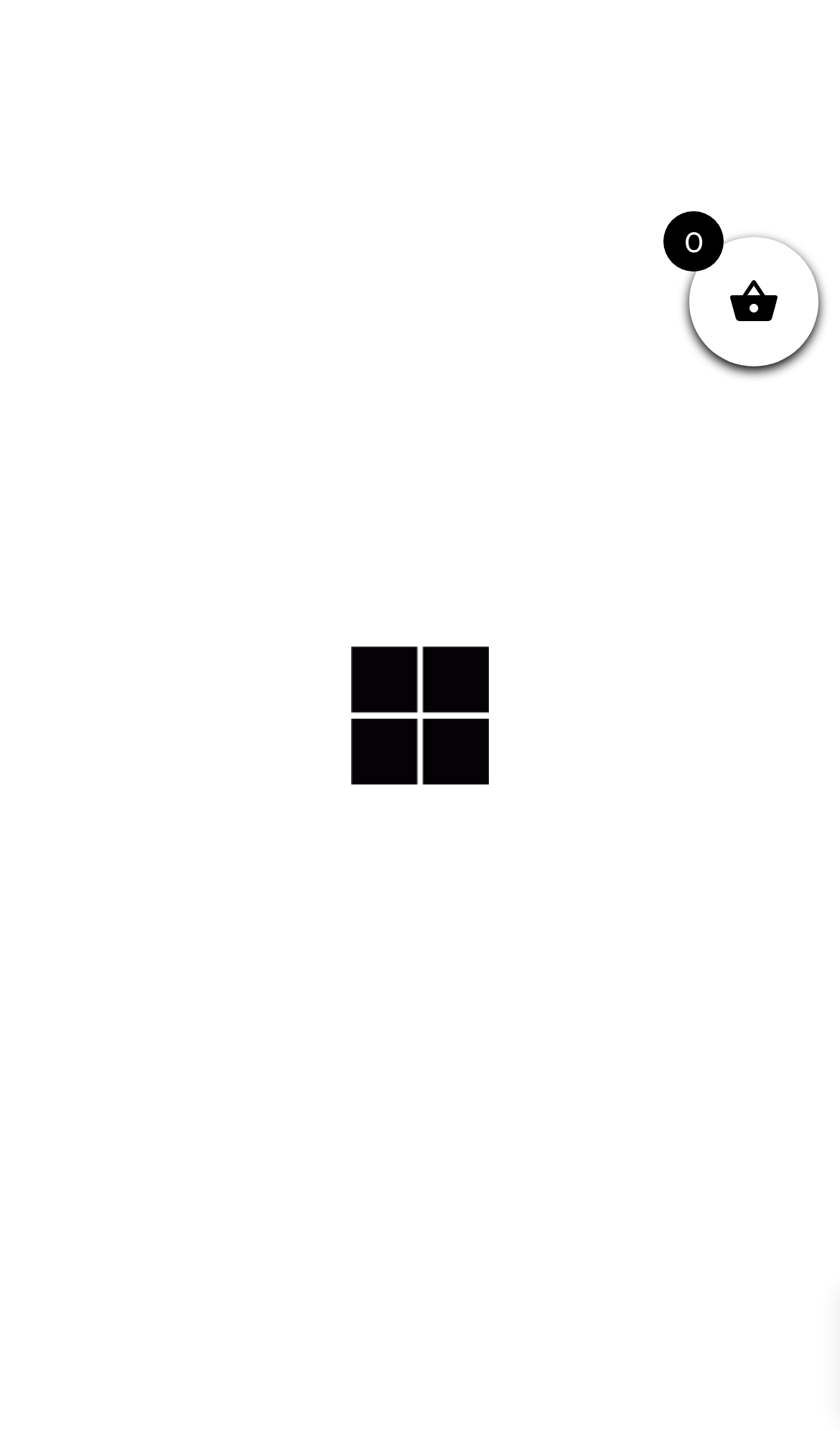Determine the bounding box coordinates for the area that needs to be clicked to fulfill this task: "go to home page". The coordinates must be given as four float numbers between 0 and 1, i.e., [left, top, right, bottom].

[0.233, 0.206, 0.341, 0.235]